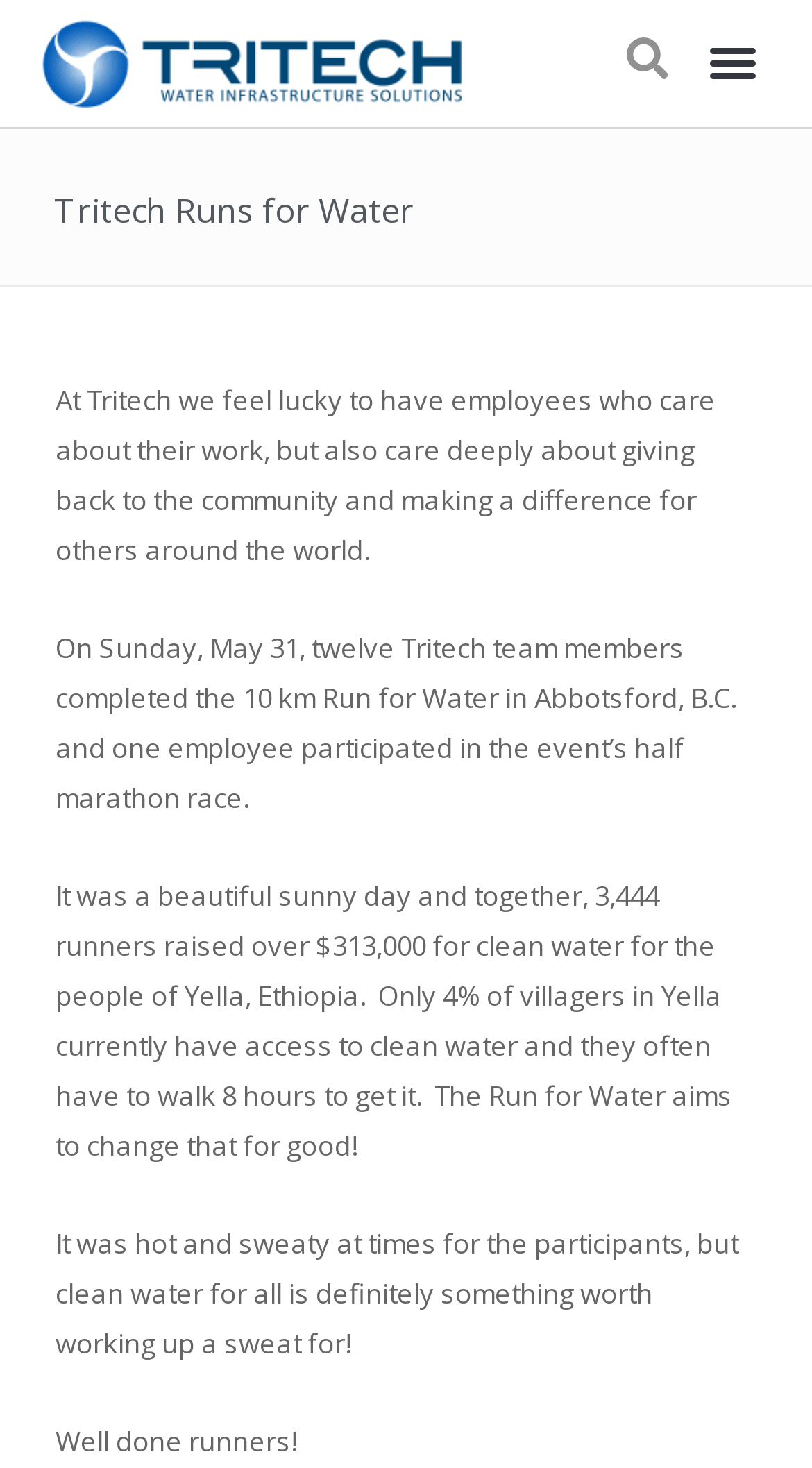Create a detailed summary of all the visual and textual information on the webpage.

The webpage is about Tritech's charity event, "Tritech Runs for Water". At the top left of the page, there is a link. On the top right, there are two more links and a button labeled "Menu Toggle". Below the top section, the main content begins with a heading "Tritech Runs for Water". 

Under the heading, there is a paragraph of text describing Tritech's employees' care for their work and their community. Below this paragraph, there are three more paragraphs of text. The first one describes the charity event, "Run for Water", where twelve Tritech team members participated in the 10 km run and one employee participated in the half marathon race. The second paragraph explains the purpose of the event, which is to raise money for clean water for the people of Yella, Ethiopia. The third paragraph expresses the importance of clean water and congratulates the runners.

There are no images on the page. The overall structure of the page is simple, with a clear hierarchy of headings and paragraphs.